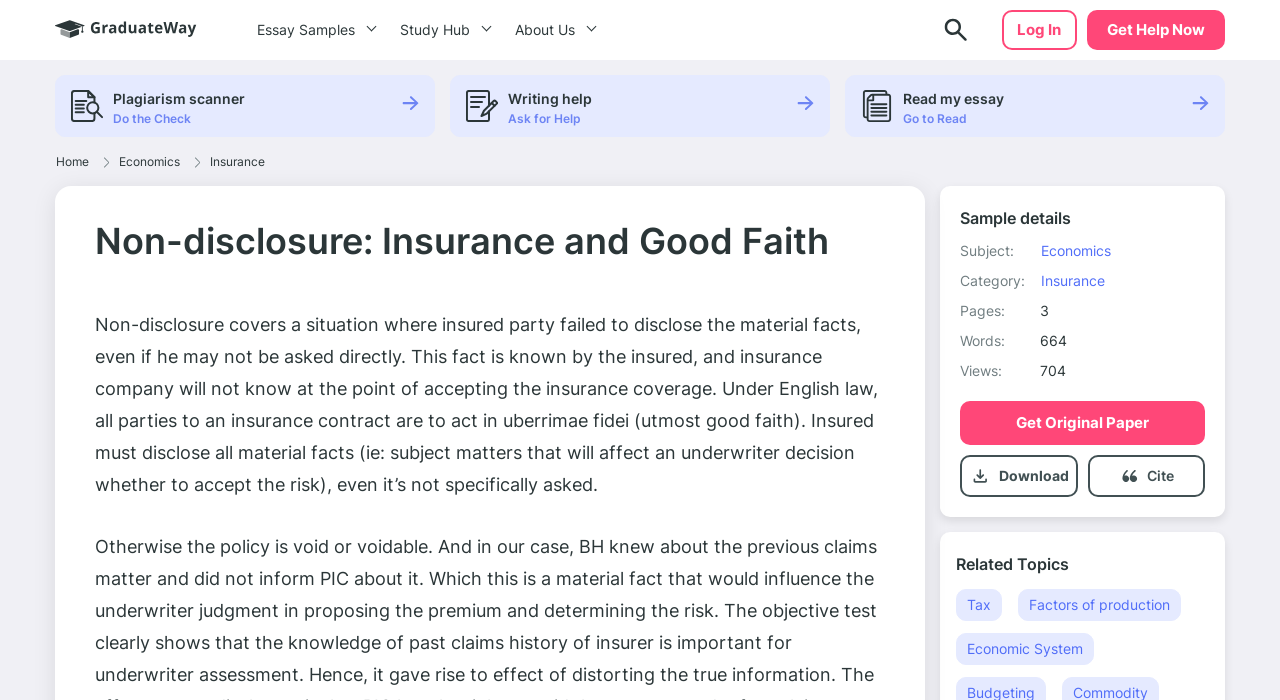Pinpoint the bounding box coordinates of the area that should be clicked to complete the following instruction: "Click the 'Do the Check' button". The coordinates must be given as four float numbers between 0 and 1, i.e., [left, top, right, bottom].

[0.088, 0.159, 0.149, 0.18]